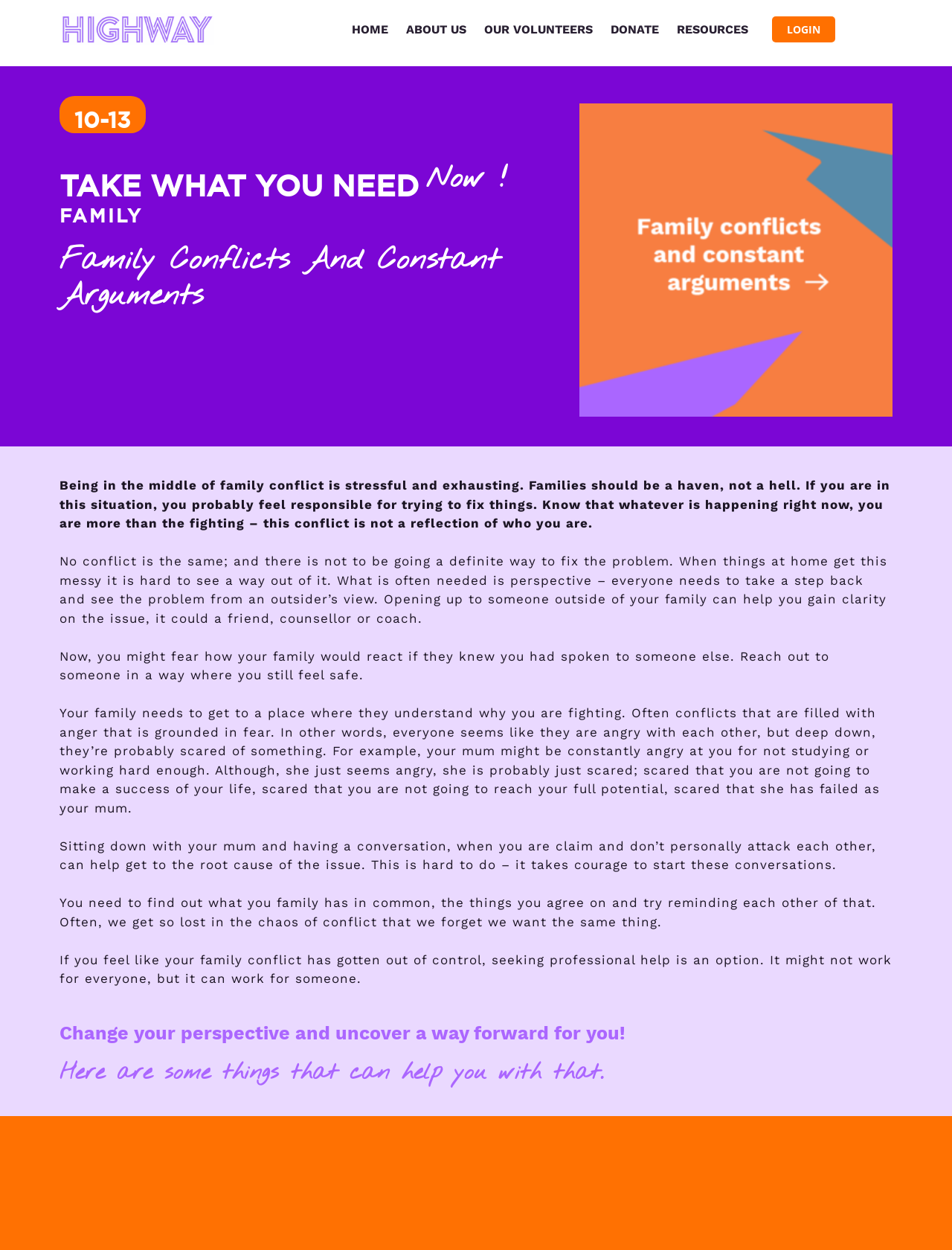Using the format (top-left x, top-left y, bottom-right x, bottom-right y), provide the bounding box coordinates for the described UI element. All values should be floating point numbers between 0 and 1: ABOUT US

[0.417, 0.006, 0.499, 0.041]